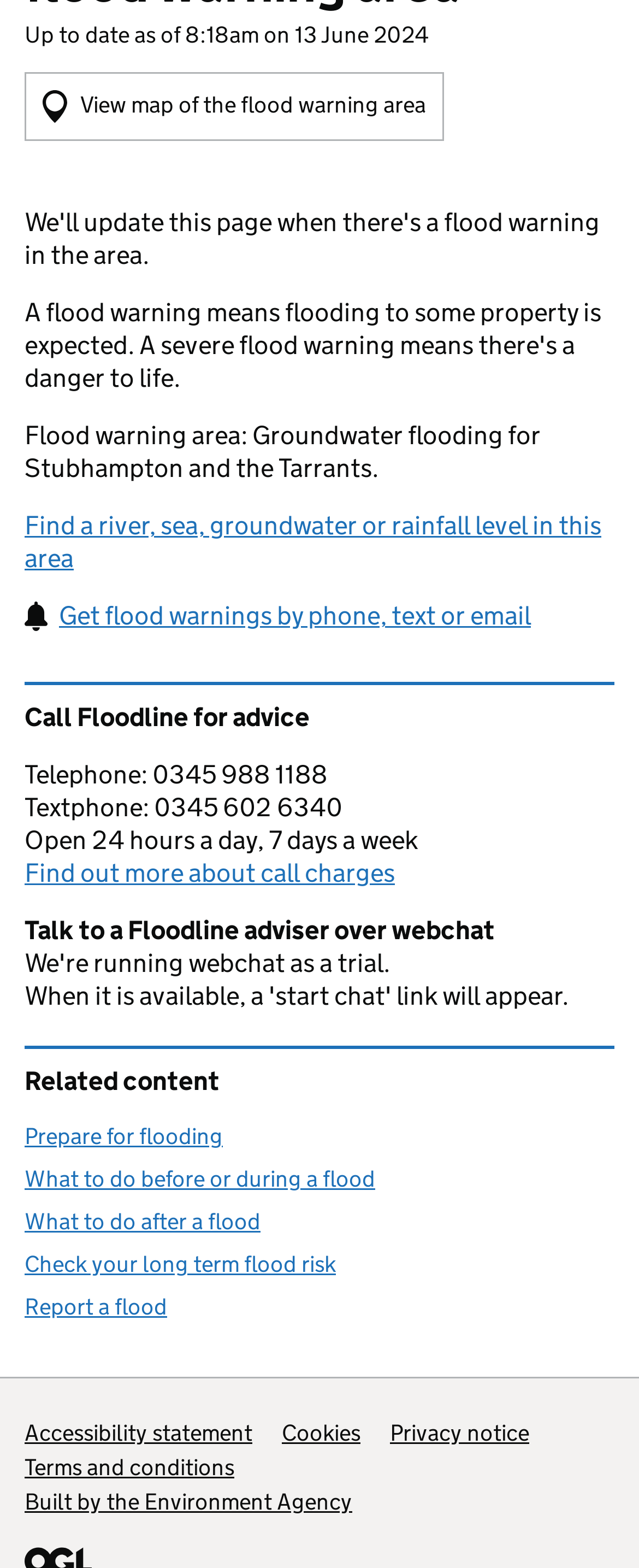Determine the bounding box coordinates of the clickable region to execute the instruction: "Talk to a Floodline adviser over webchat". The coordinates should be four float numbers between 0 and 1, denoted as [left, top, right, bottom].

[0.038, 0.583, 0.774, 0.603]